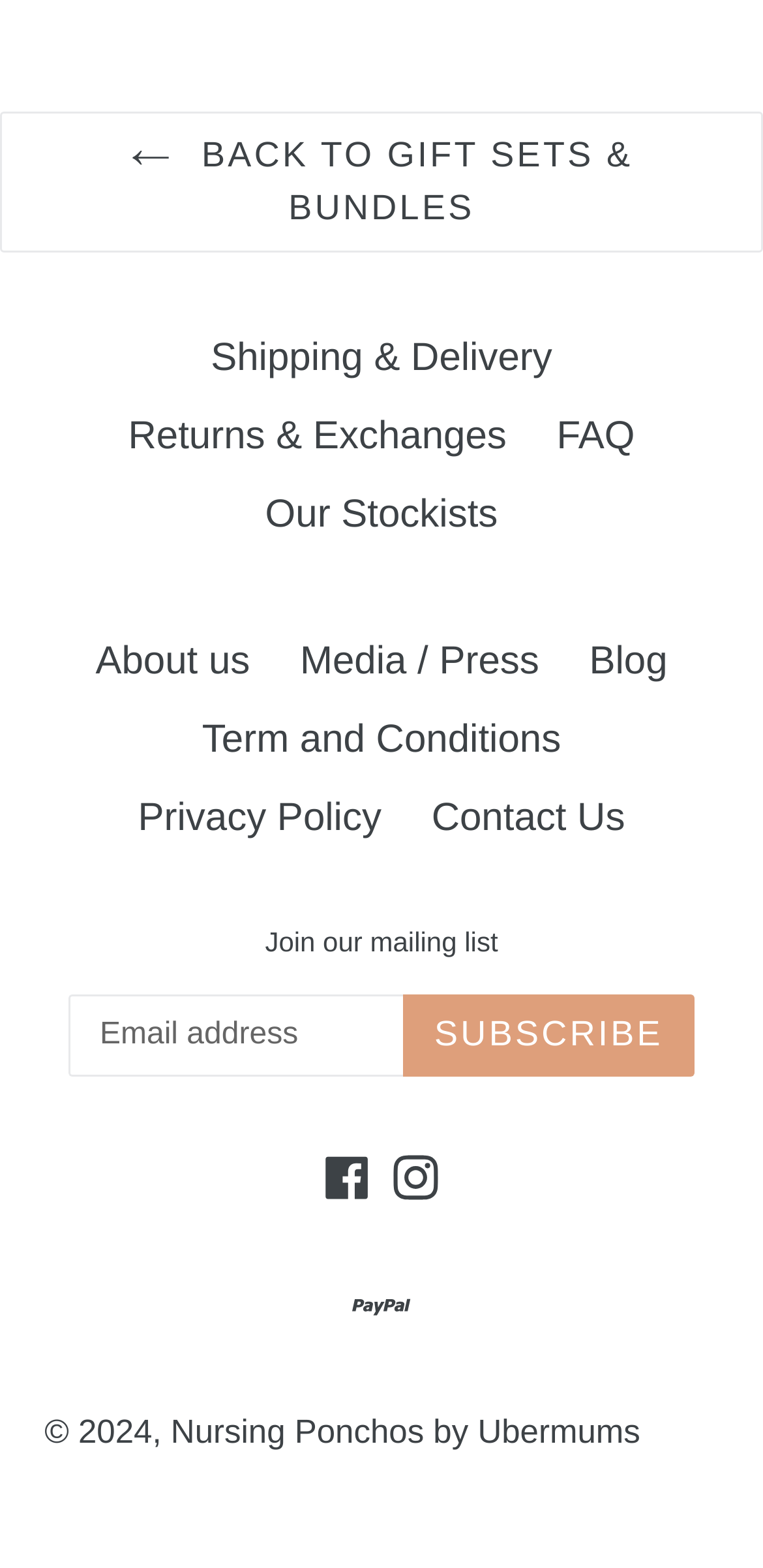What is the purpose of the textbox?
Using the visual information, reply with a single word or short phrase.

Join our mailing list